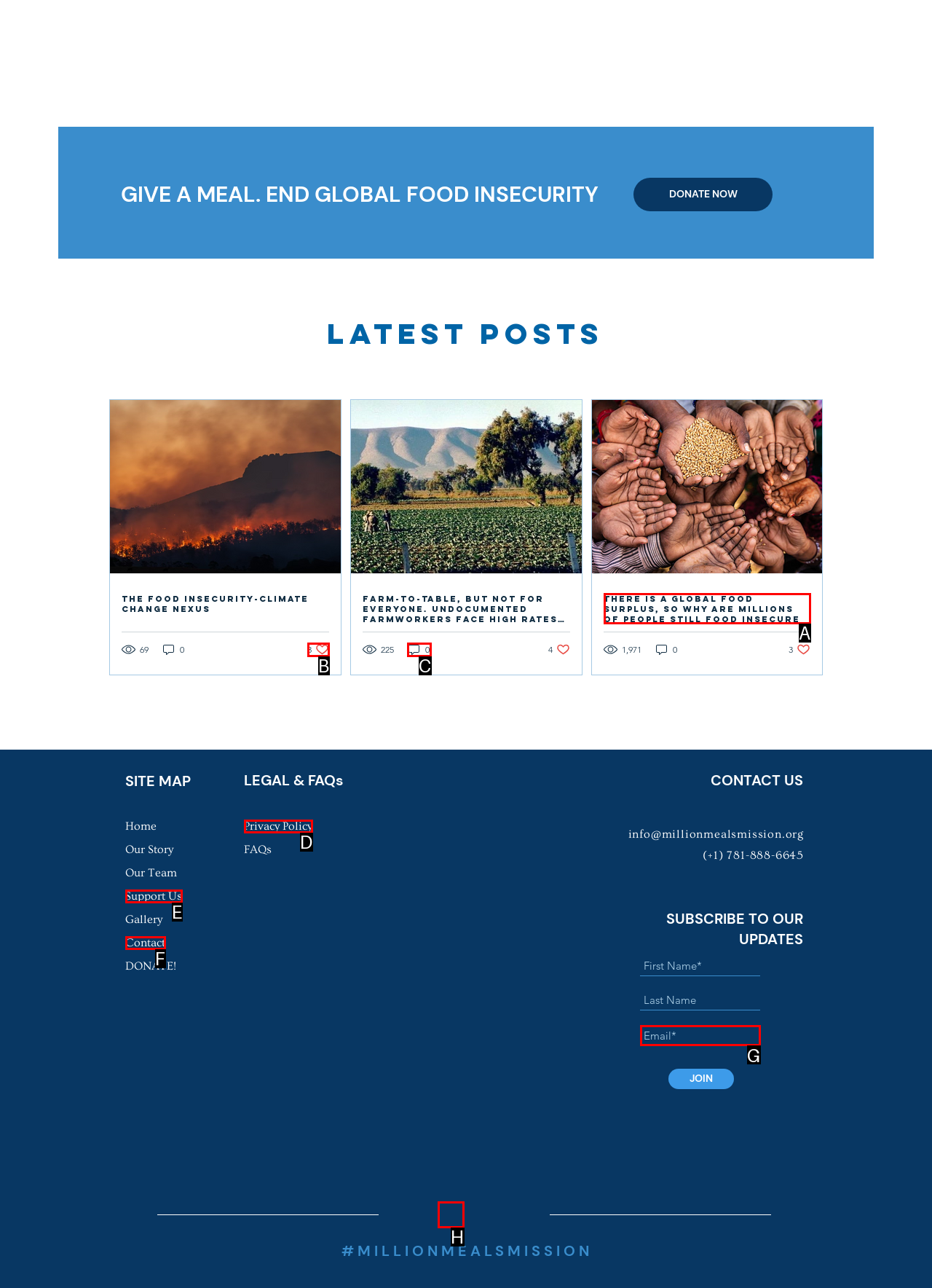Determine the letter of the element to click to accomplish this task: Subscribe to updates with your email. Respond with the letter.

G